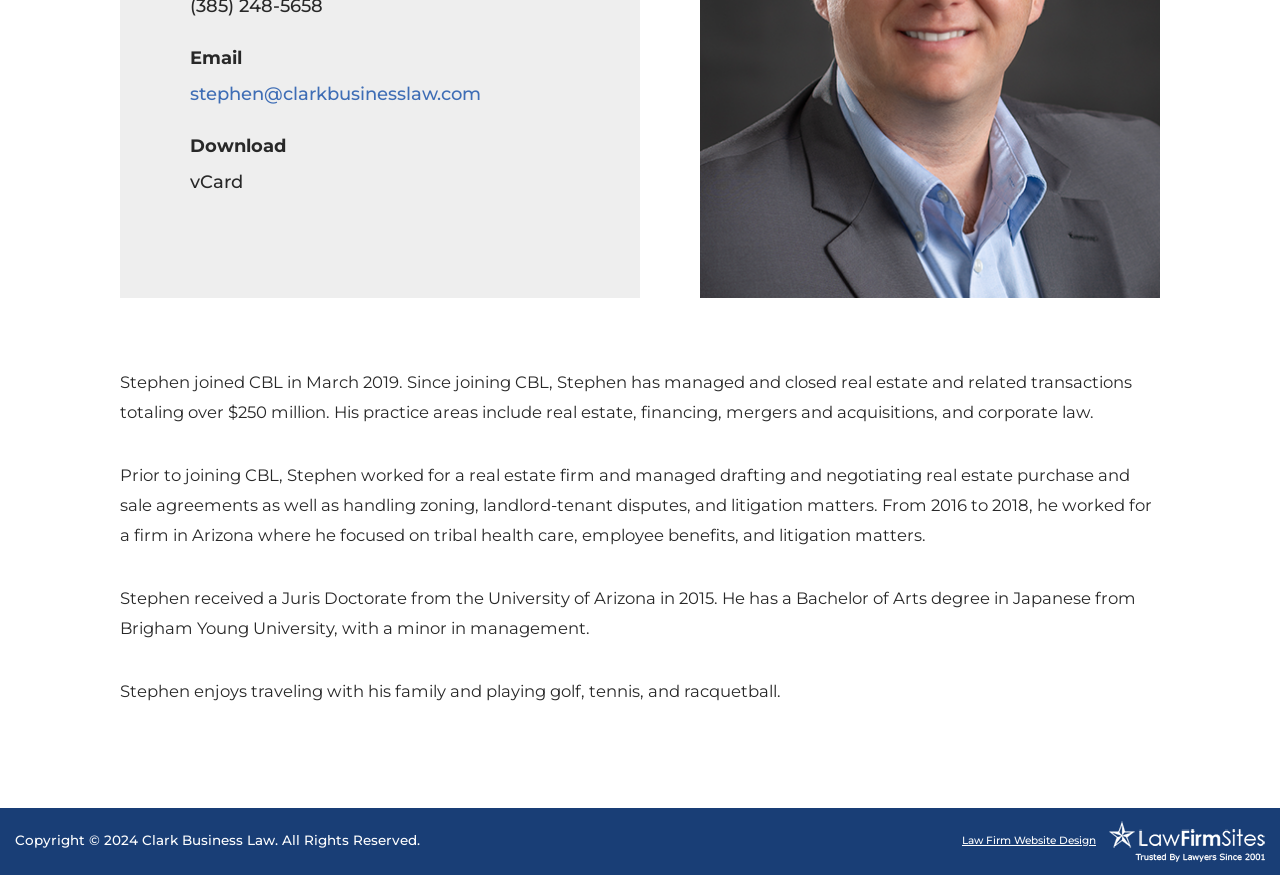Identify the bounding box for the element characterized by the following description: "Law Firm Website Design".

[0.752, 0.953, 0.856, 0.968]